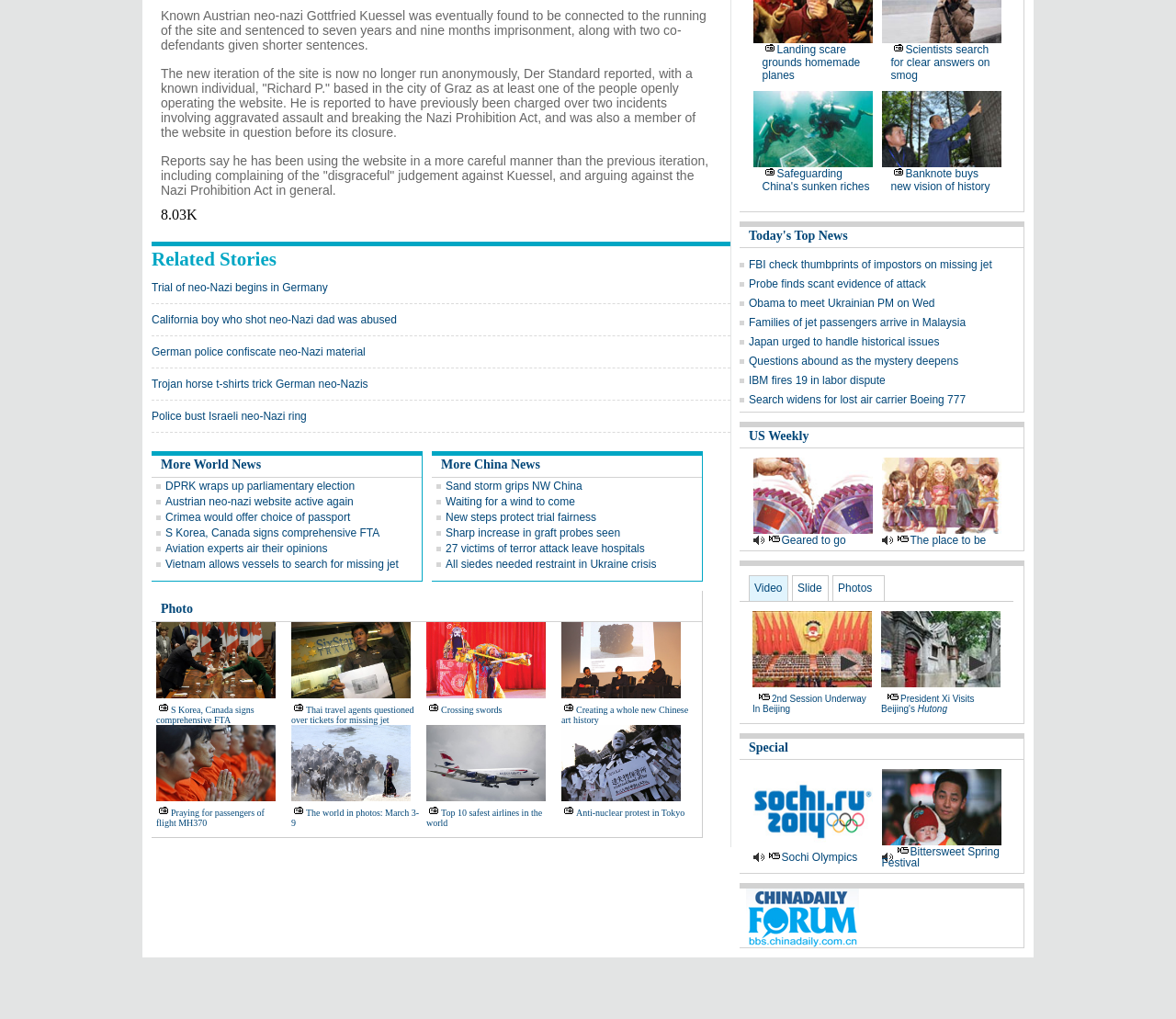Locate the bounding box coordinates of the clickable element to fulfill the following instruction: "Check 'Photo'". Provide the coordinates as four float numbers between 0 and 1 in the format [left, top, right, bottom].

[0.137, 0.591, 0.164, 0.604]